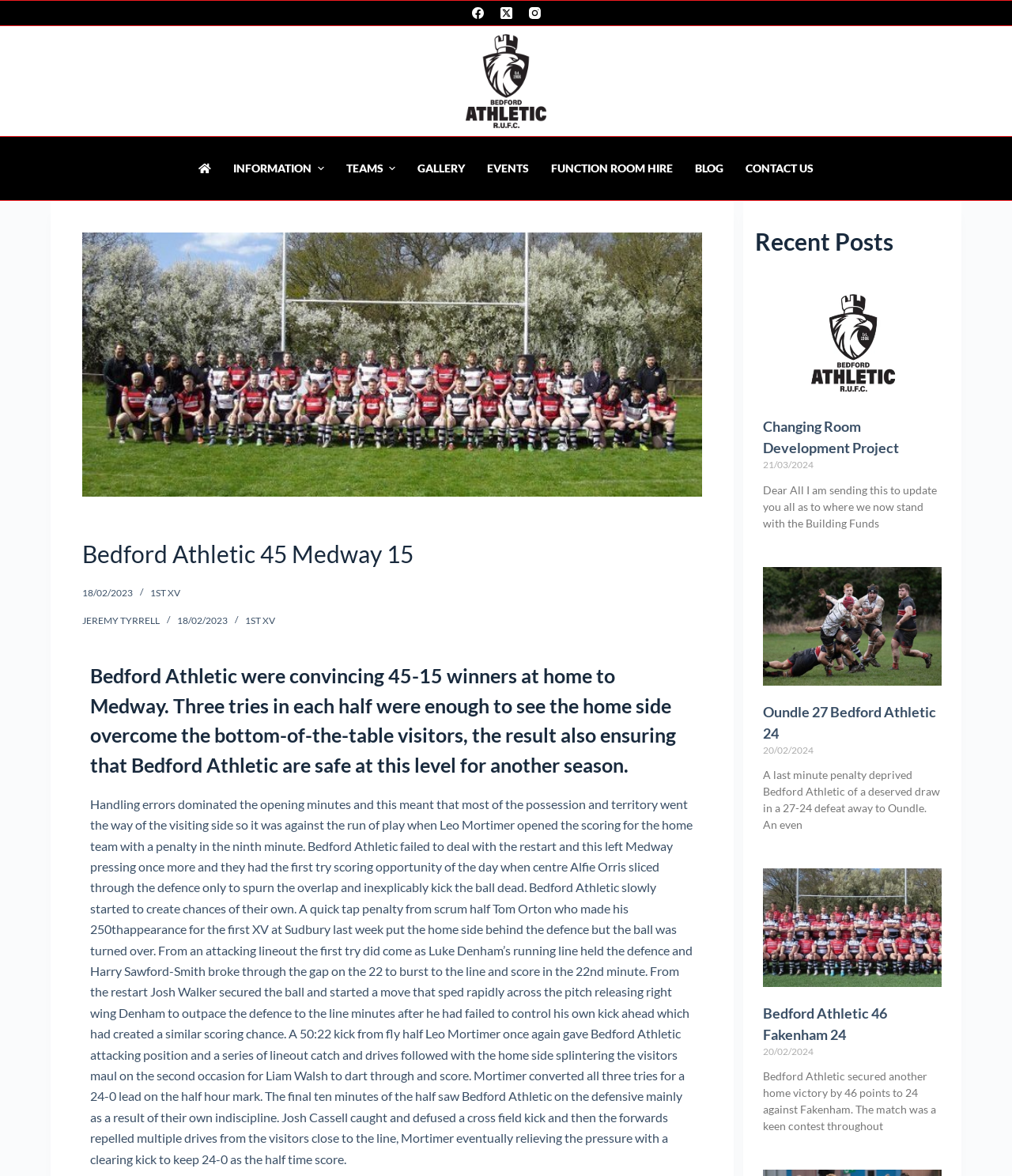Explain in detail what is displayed on the webpage.

The webpage is about Bedford Athletic RUFC, a rugby union football club. At the top, there is a navigation menu with several links, including "INFORMATION", "TEAMS", "GALLERY", "EVENTS", "FUNCTION ROOM HIRE", "BLOG", and "CONTACT US". Below the navigation menu, there is a large header section with a logo and a title "Bedford Athletic 45 Medway 15". 

On the left side, there is a figure section that takes up about half of the page's width. On the right side, there is a main content section that displays a news article about a rugby match between Bedford Athletic and Medway. The article has a title "Bedford Athletic were convincing 45-15 winners at home to Medway" and a date "18/02/2023". The article describes the match in detail, including the scoring process and the performance of the players.

Below the main content section, there is a "Recent Posts" section that displays three news articles with titles, dates, and brief summaries. Each article has a link to read more. The articles are about the club's recent matches and a development project.

At the top right corner, there are social media links to Facebook, Twitter, and Instagram.